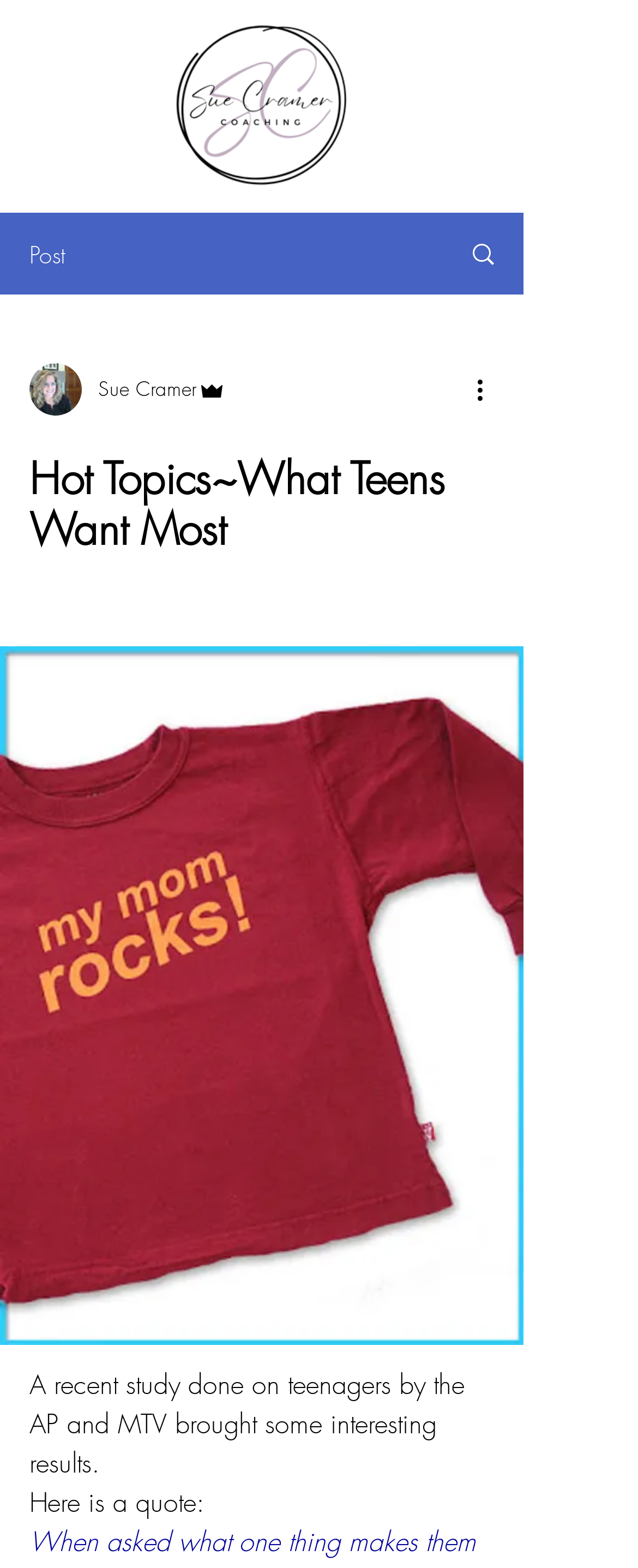Find the bounding box coordinates corresponding to the UI element with the description: "Search". The coordinates should be formatted as [left, top, right, bottom], with values as floats between 0 and 1.

[0.695, 0.137, 0.818, 0.187]